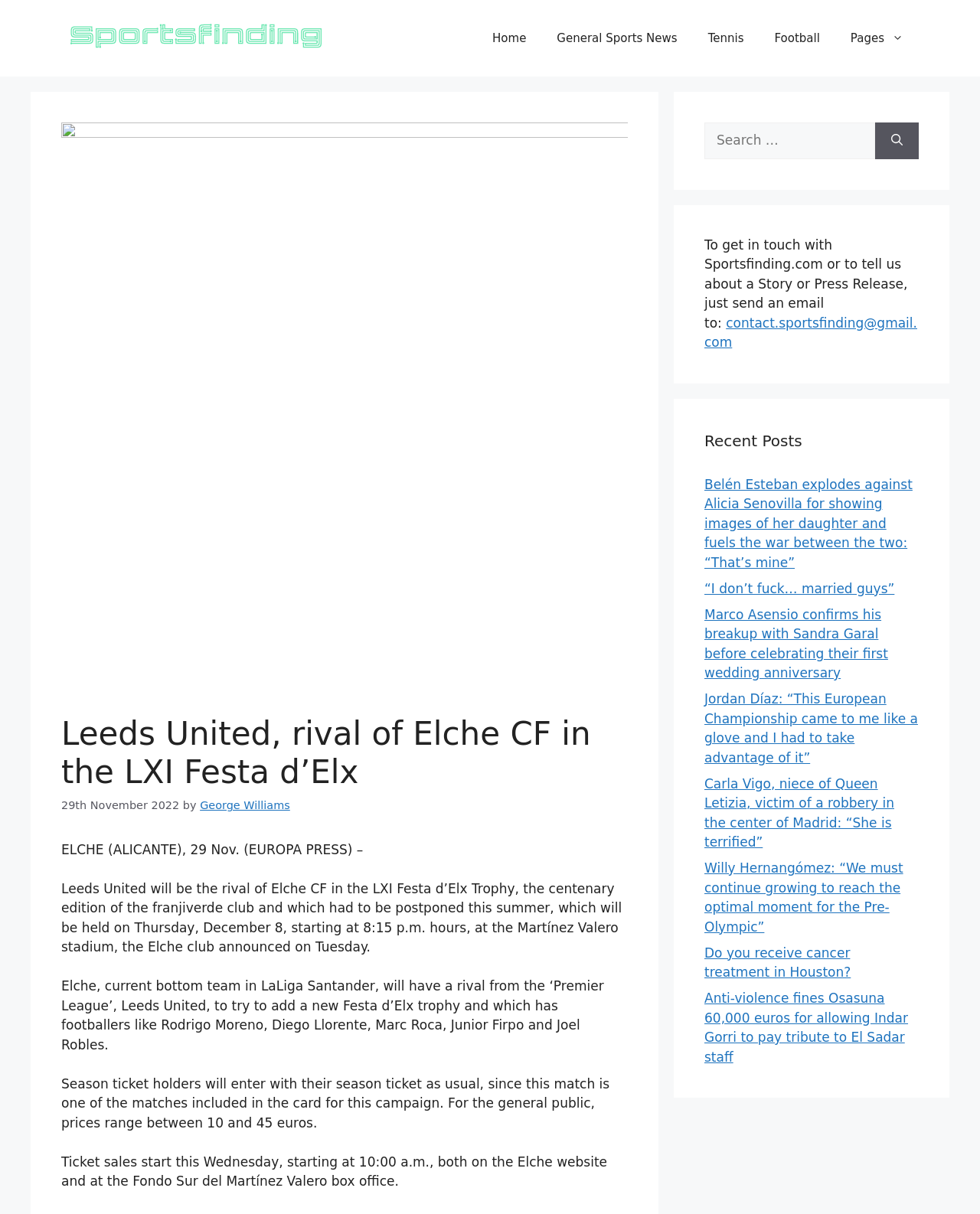Locate the bounding box coordinates of the element that should be clicked to fulfill the instruction: "View recent post about Belén Esteban".

[0.719, 0.392, 0.931, 0.469]